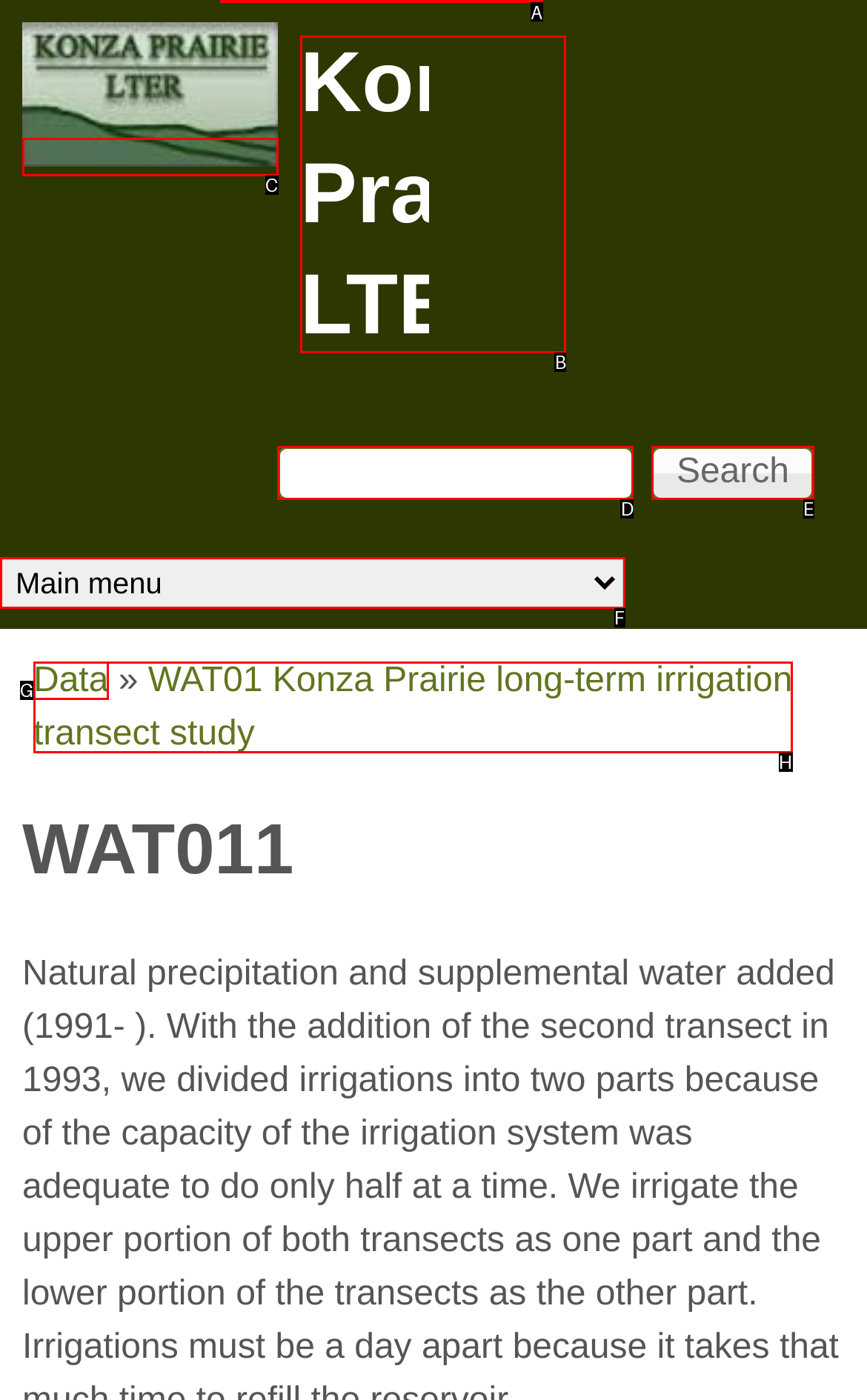Which option should be clicked to execute the following task: Skip to main content? Respond with the letter of the selected option.

A